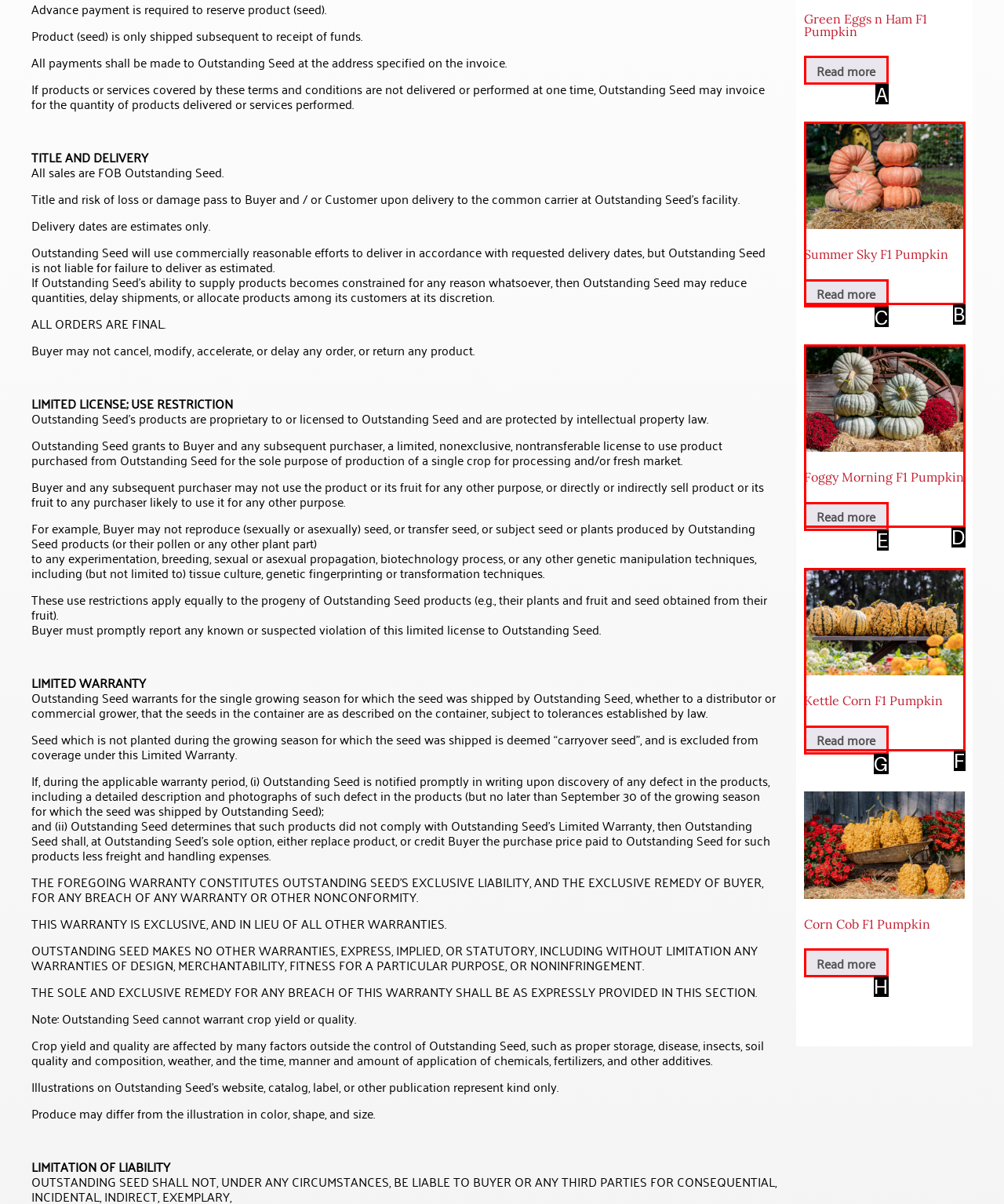Select the letter that corresponds to the UI element described as: aria-label="Email Address" name="email" placeholder="Email Address"
Answer by providing the letter from the given choices.

None